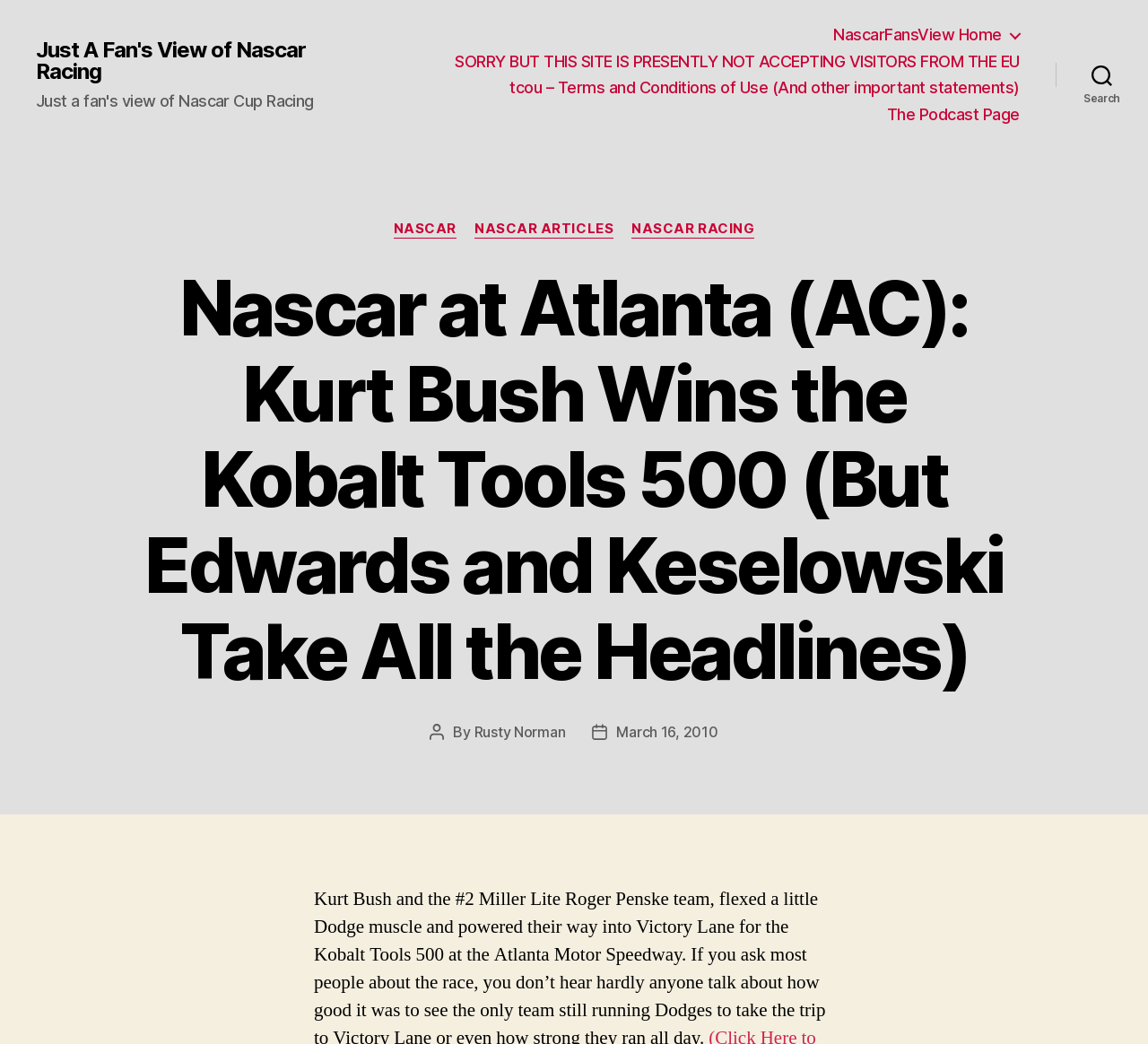With reference to the image, please provide a detailed answer to the following question: What is the name of the home page?

I found the name of the home page by looking at the navigation section, which has a link to 'NascarFansView Home'.